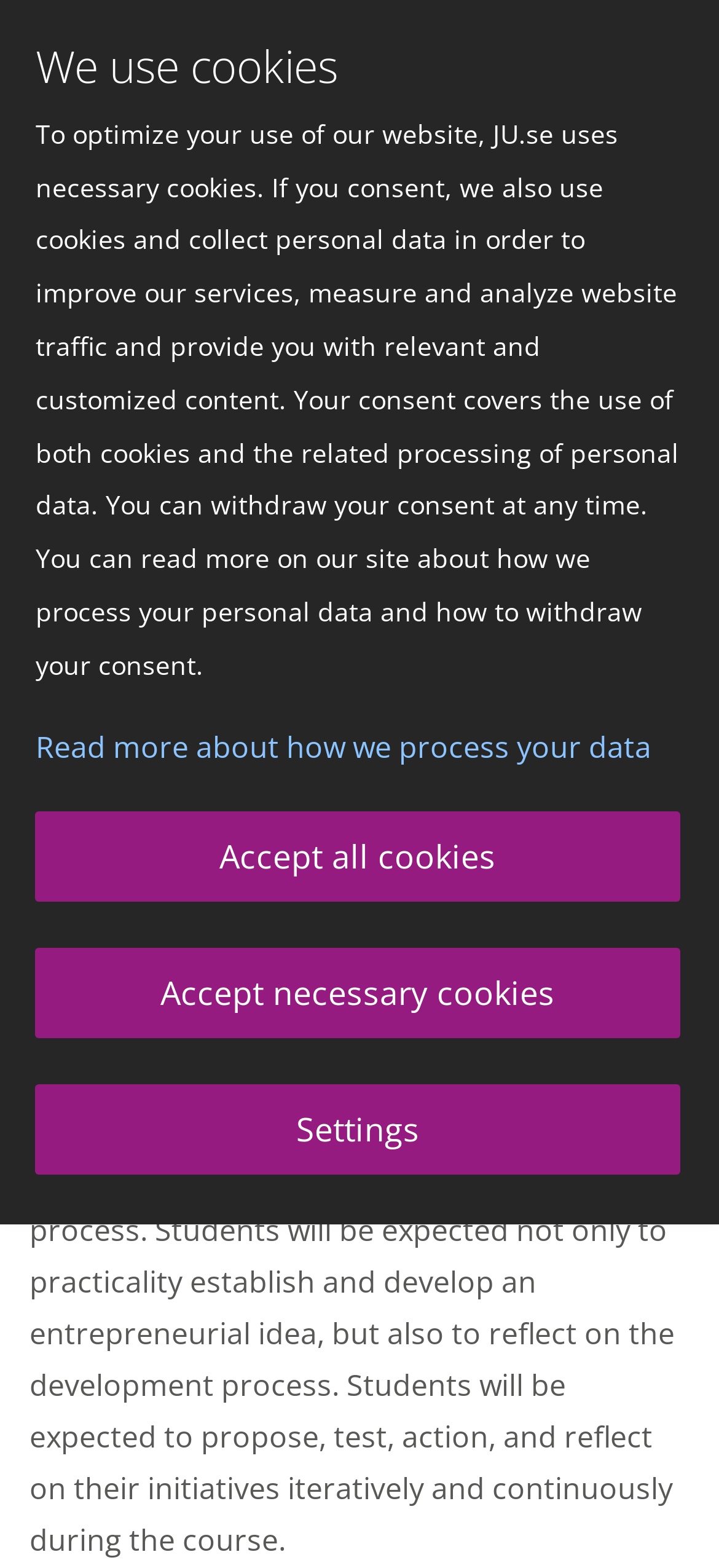Write a detailed summary of the webpage.

The webpage is about Jönköping University, an international university in Sweden. At the top of the page, there is a notification about cookies, which informs users that the website uses necessary cookies and provides options to accept all cookies, accept necessary cookies, or adjust settings. Below this notification, there is a logotype that links back to the start page.

The main content of the page is divided into sections. On the left side, there is a navigation menu with breadcrumbs, which includes links to the home page, "Study at JU", and "Courses". On the right side, there is a heading that reads "Entrepreneurial Project 1 5 Credits", followed by a subheading "Course Contents". Below this, there is a detailed description of the course, which explains the purpose and objectives of the course, including developing an entrepreneurial project and reflecting on the development process.

Overall, the webpage appears to be a course description page, providing information about a specific course offered by Jönköping University.